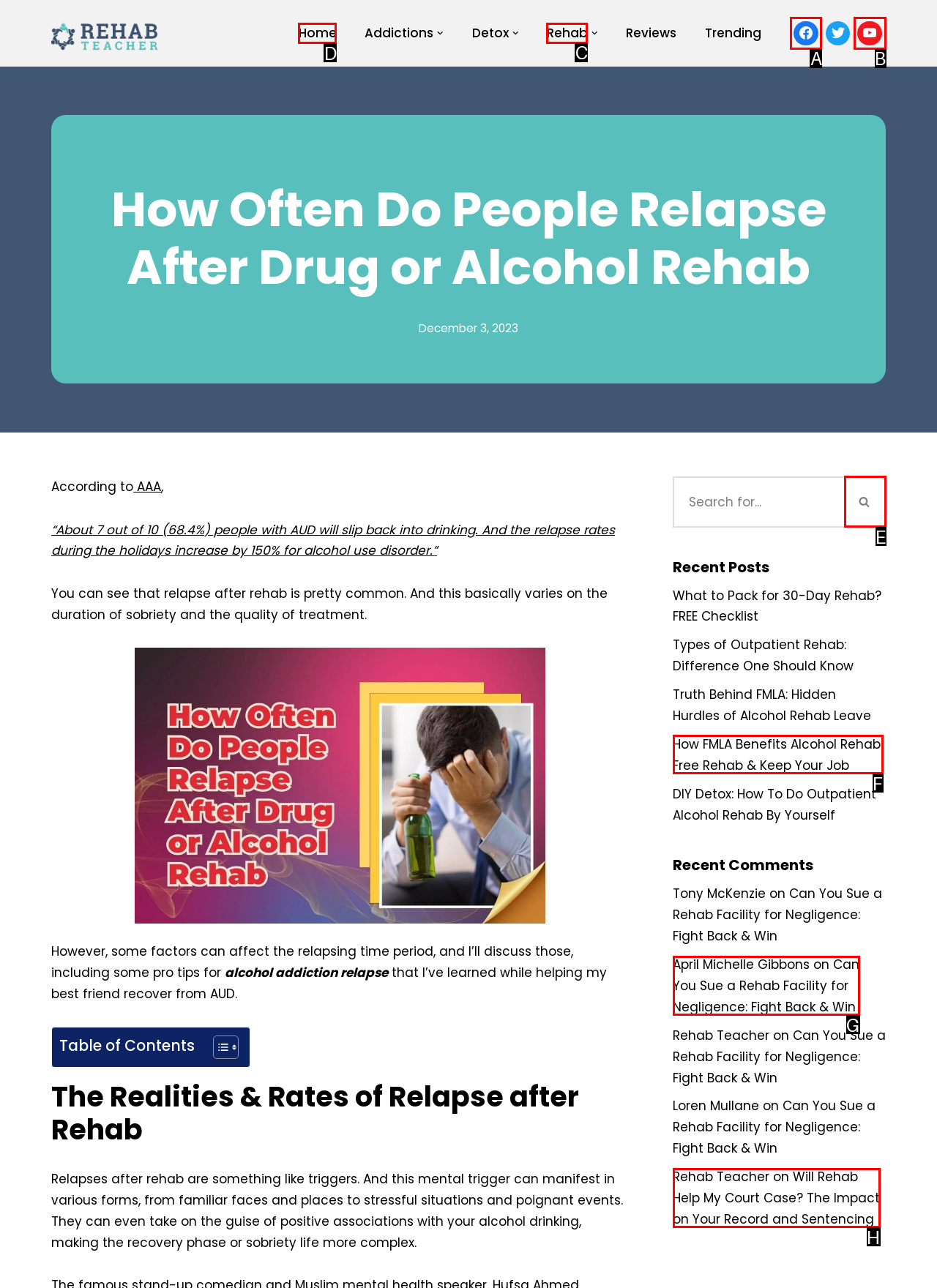Find the option you need to click to complete the following instruction: Click on the 'Home' link
Answer with the corresponding letter from the choices given directly.

D